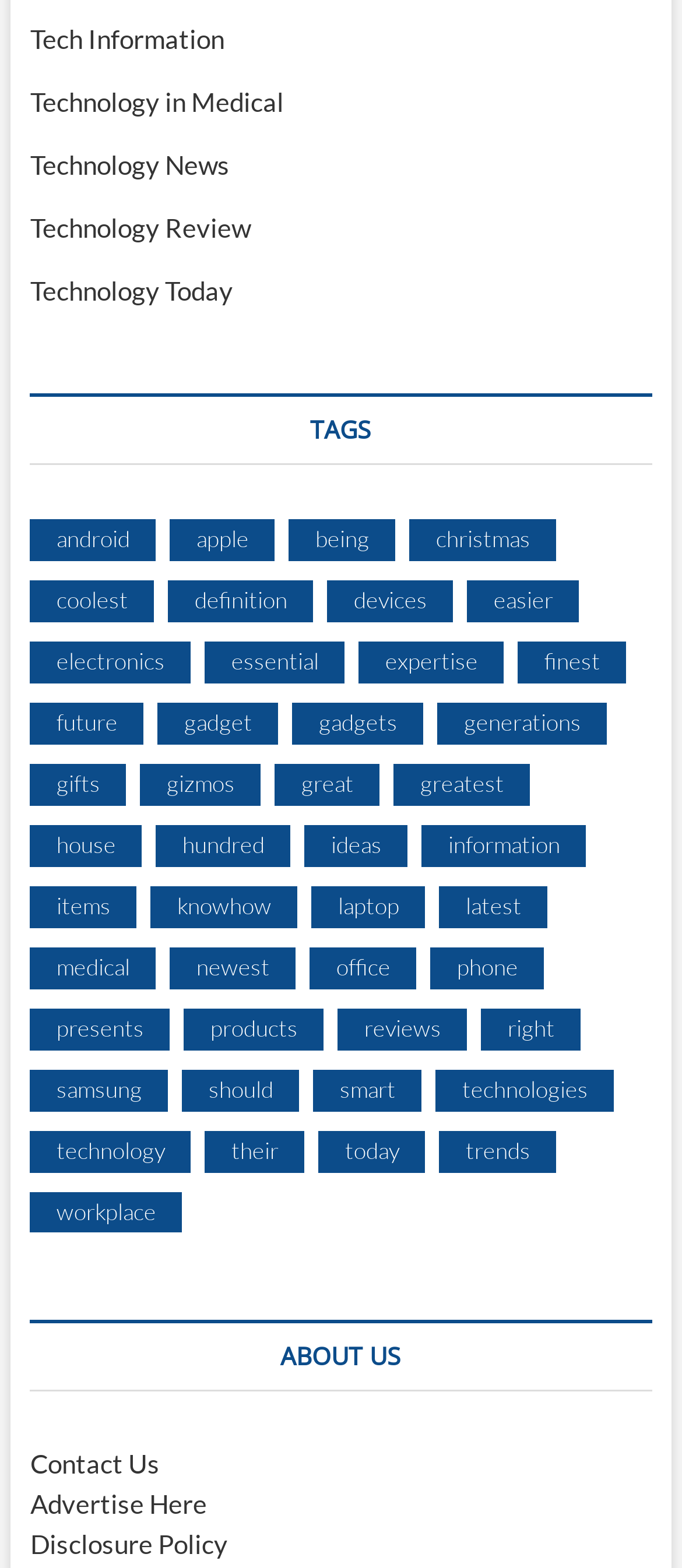Given the content of the image, can you provide a detailed answer to the question?
What can be inferred about the 'ABOUT US' section?

The 'ABOUT US' section is located at the bottom of the webpage and contains links to 'Contact Us', 'Advertise Here', and 'Disclosure Policy'. This suggests that the 'ABOUT US' section provides information about the website, its creators, and its policies, rather than being a section about technology-related topics.